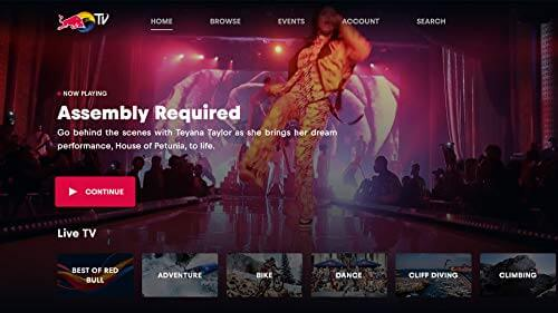What is the category of live TV options that includes 'Cliff Diving'?
Please give a detailed and elaborate explanation in response to the question.

Beneath the main content, viewers can discover live TV options, with categories including 'Adventure', 'Bike', 'Dance', 'Cliff Diving', and 'Climbing', encouraging exploration of various extreme sports and entertainment. Since 'Cliff Diving' is listed under the live TV options, it falls under the 'Adventure' category.